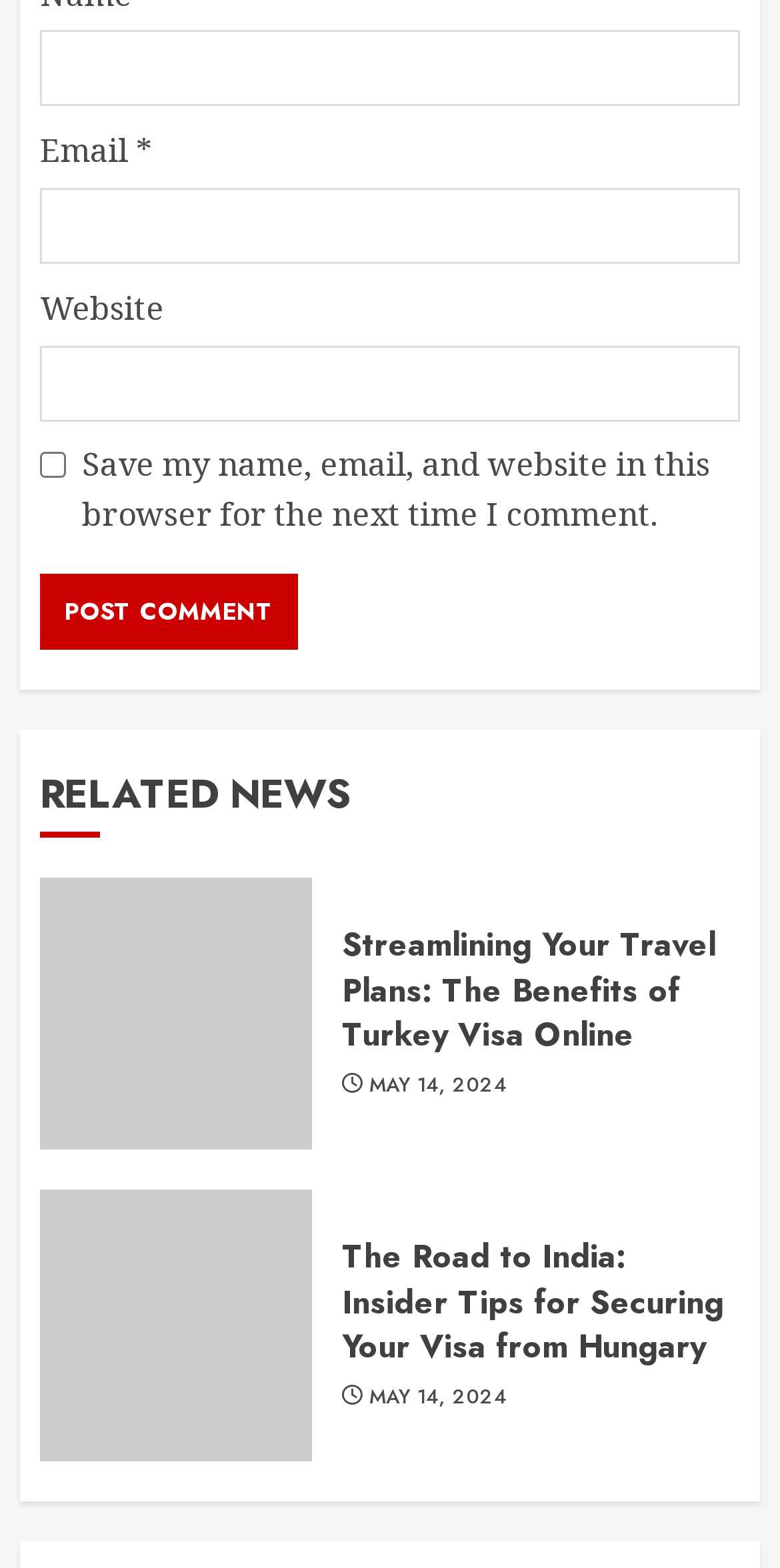What is the date of the second news article?
From the details in the image, provide a complete and detailed answer to the question.

I found the second news article heading 'The Road to India: Insider Tips for Securing Your Visa from Hungary' and its corresponding date link 'MAY 14, 2024'.